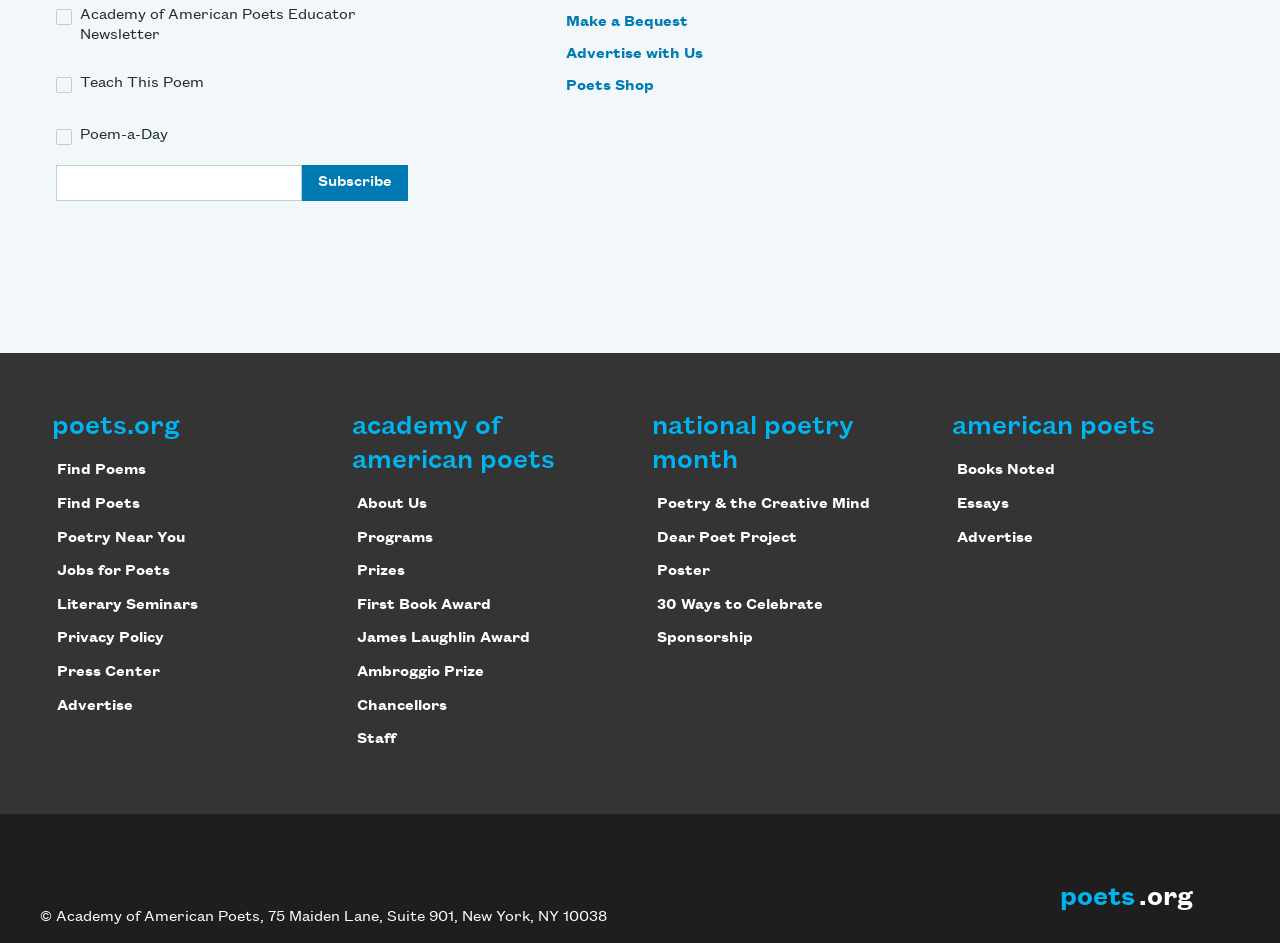Provide a one-word or short-phrase answer to the question:
What is the organization behind the website?

Academy of American Poets